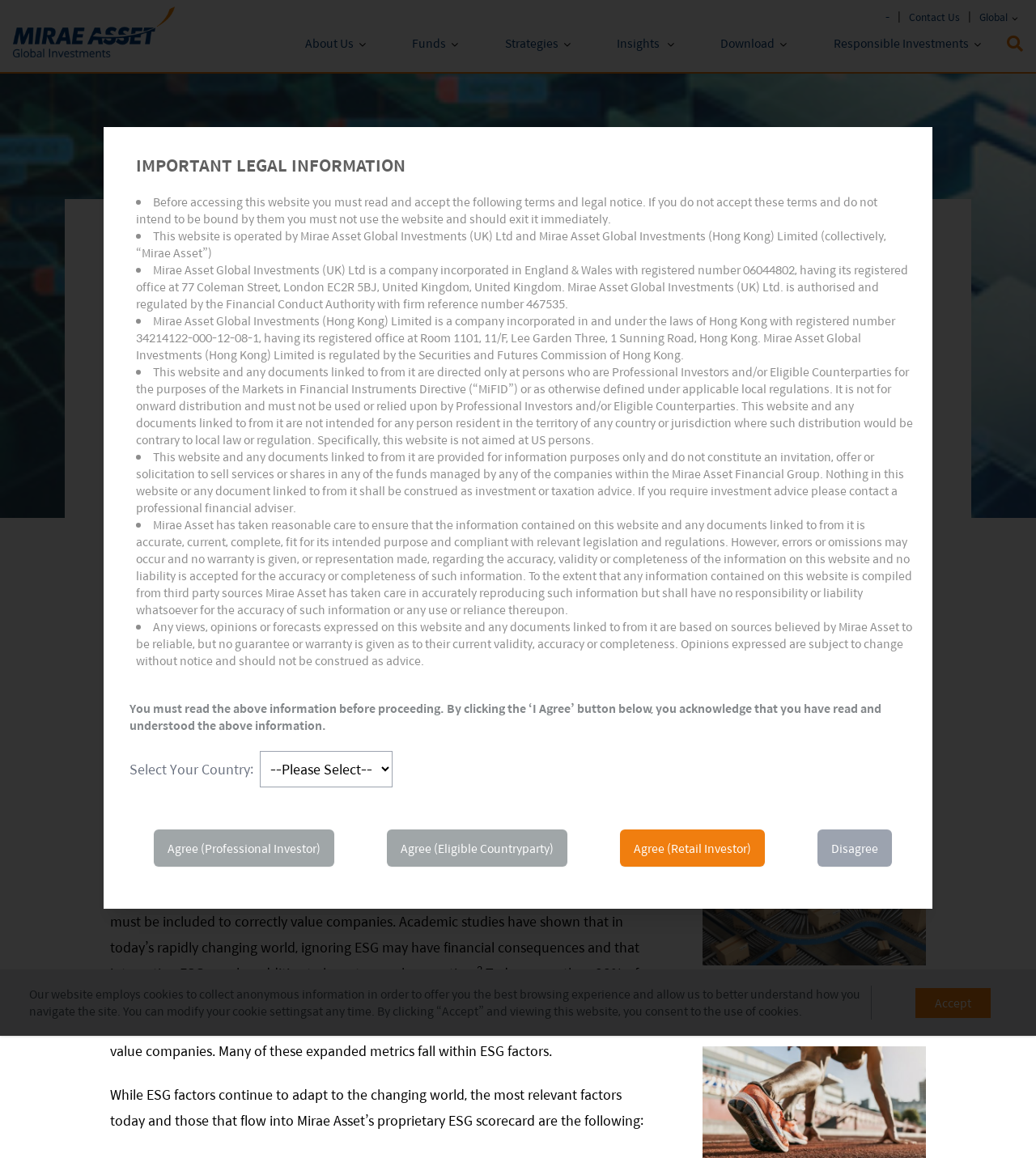Identify and generate the primary title of the webpage.

The Case for ESG Integration in Emerging Markets